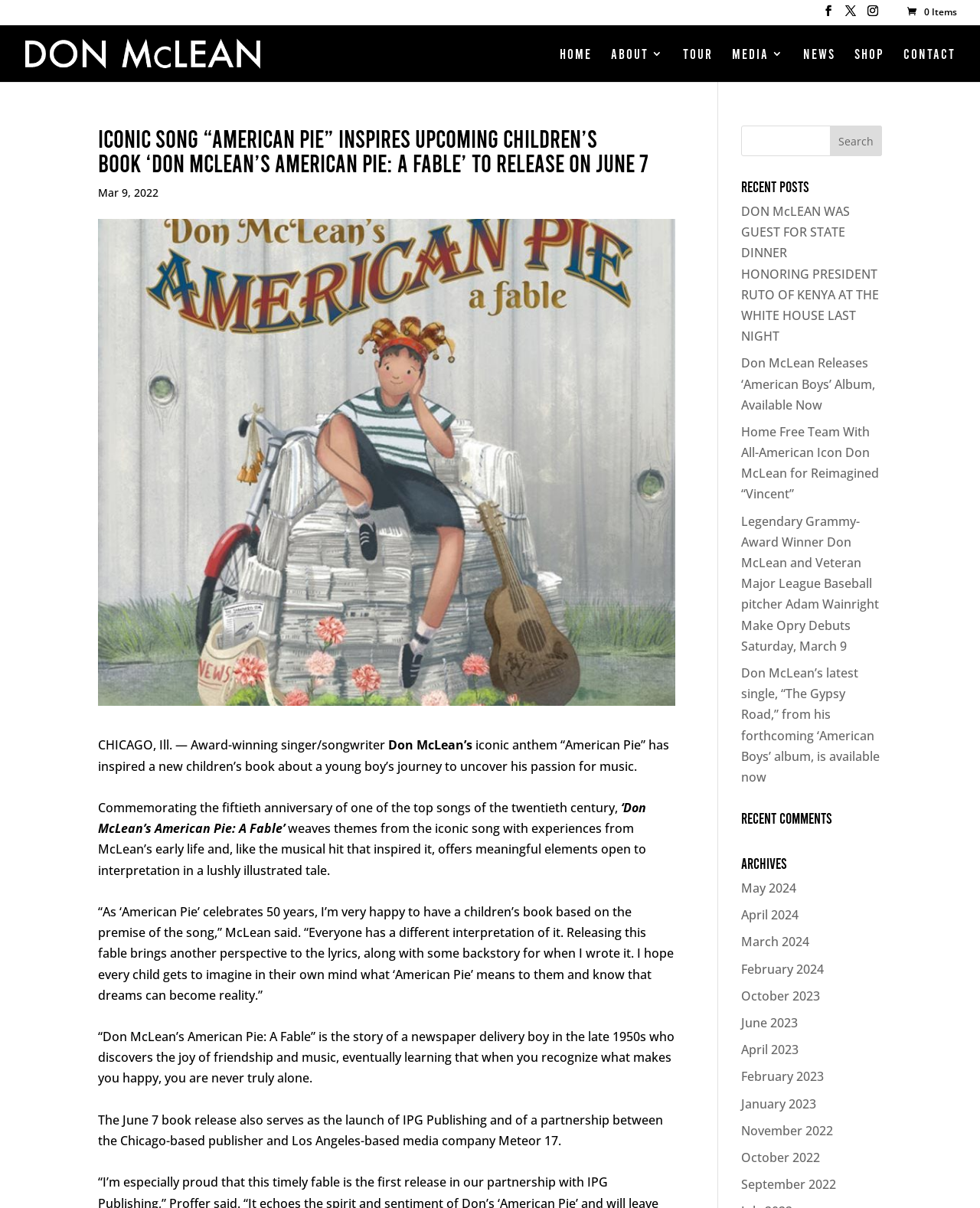What is the name of the media company partnering with IPG Publishing?
Using the image, provide a detailed and thorough answer to the question.

The answer can be found in the last paragraph of the article, which states 'The June 7 book release also serves as the launch of IPG Publishing and of a partnership between the Chicago-based publisher and Los Angeles-based media company Meteor 17'.